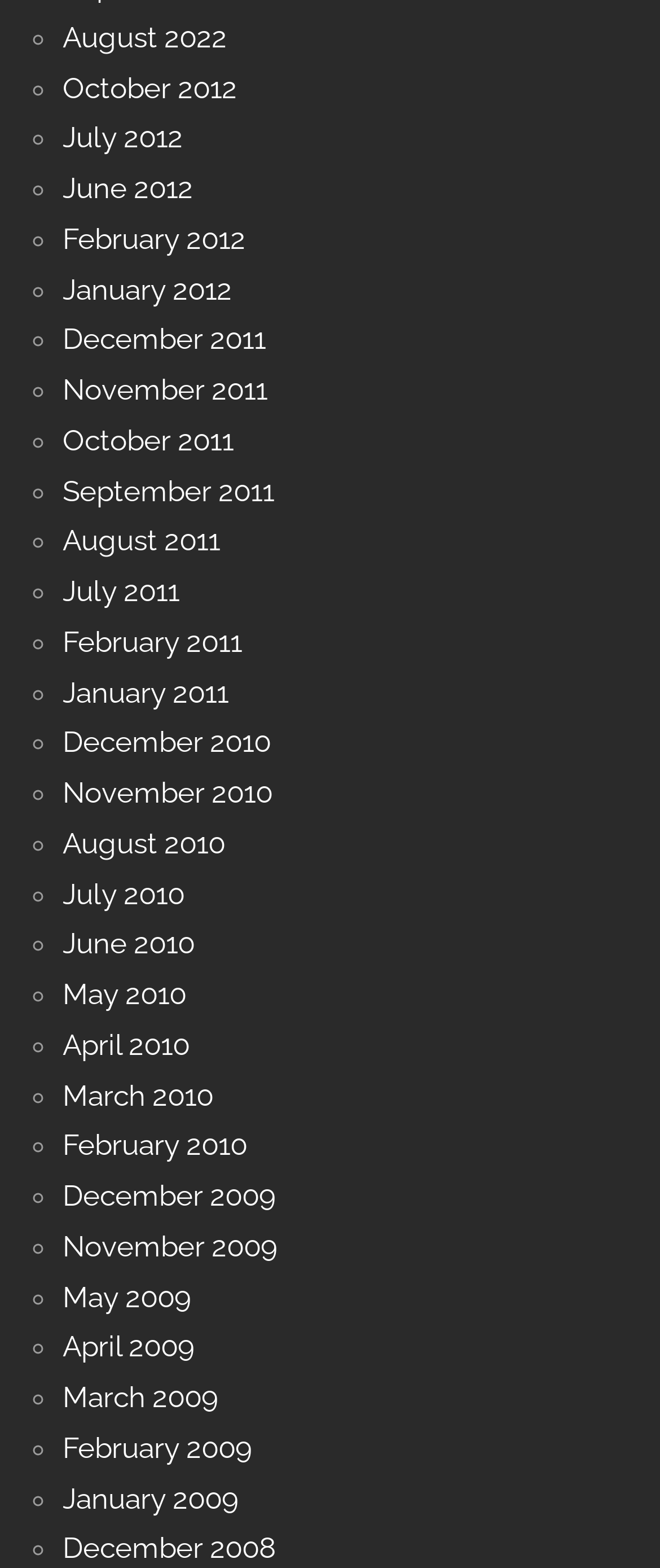What is the earliest month listed?
Answer the question using a single word or phrase, according to the image.

December 2008